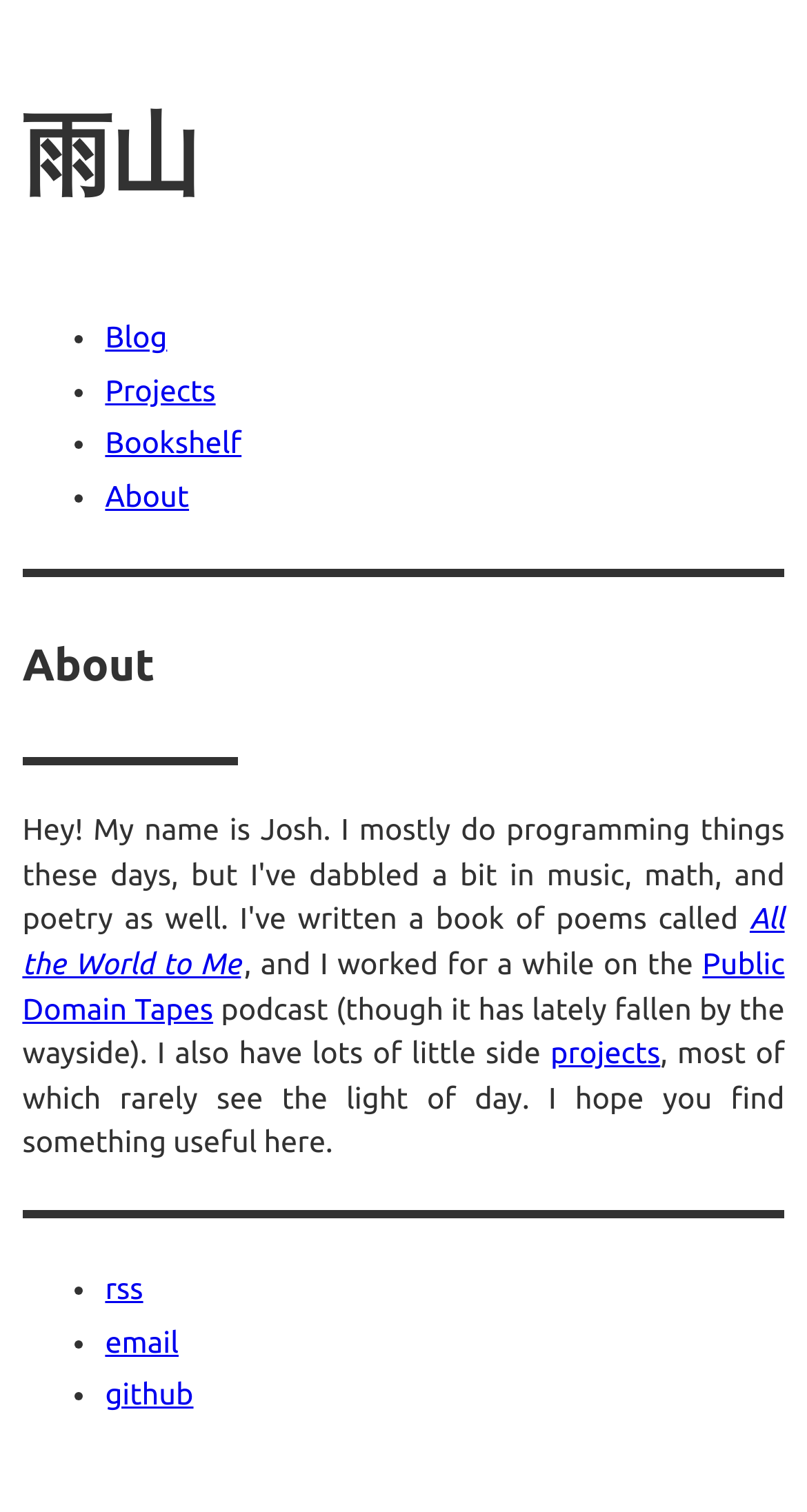Please identify the bounding box coordinates of the clickable element to fulfill the following instruction: "subscribe to rss". The coordinates should be four float numbers between 0 and 1, i.e., [left, top, right, bottom].

[0.13, 0.841, 0.177, 0.863]